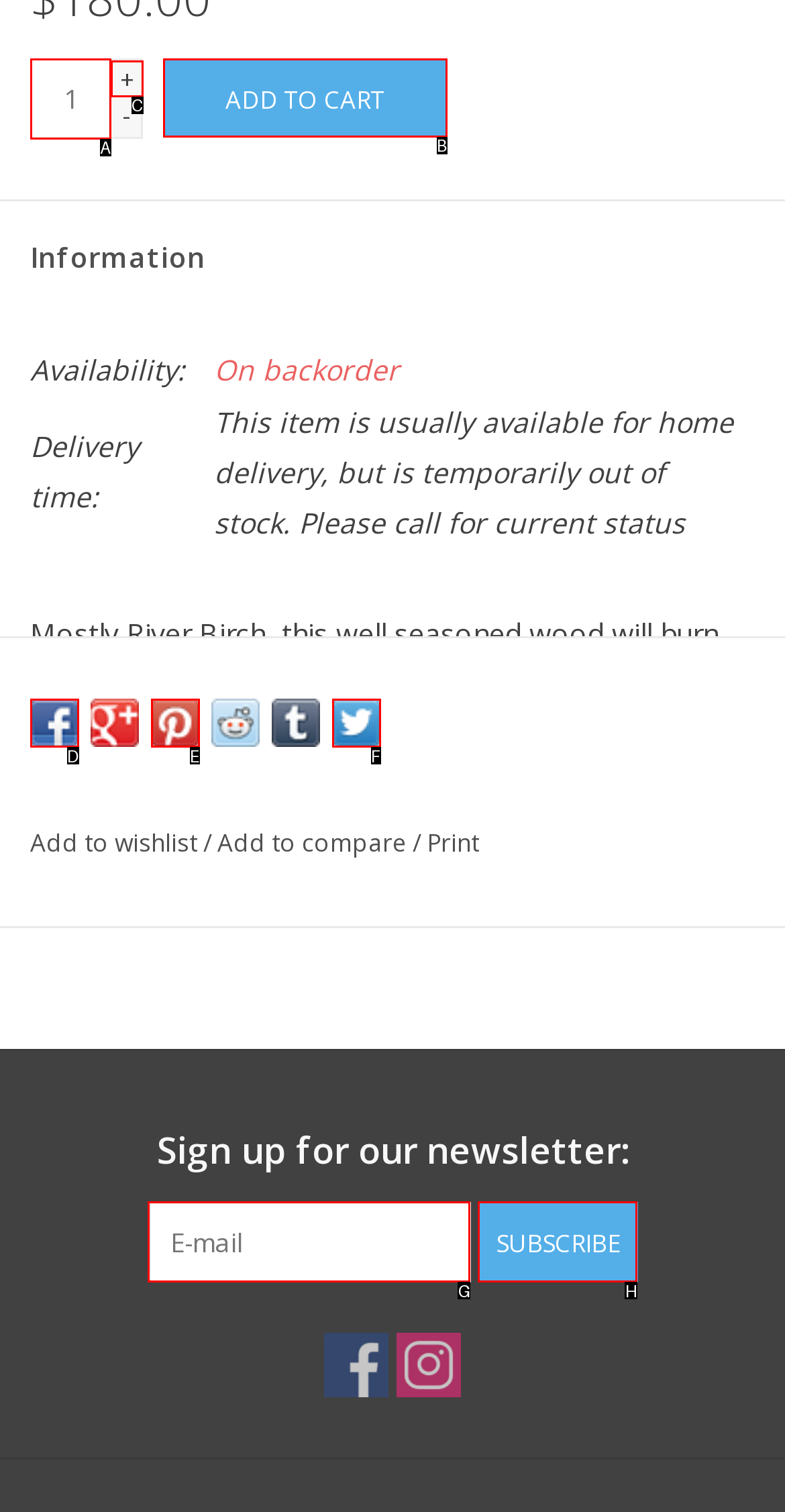Based on the element description: +, choose the HTML element that matches best. Provide the letter of your selected option.

C